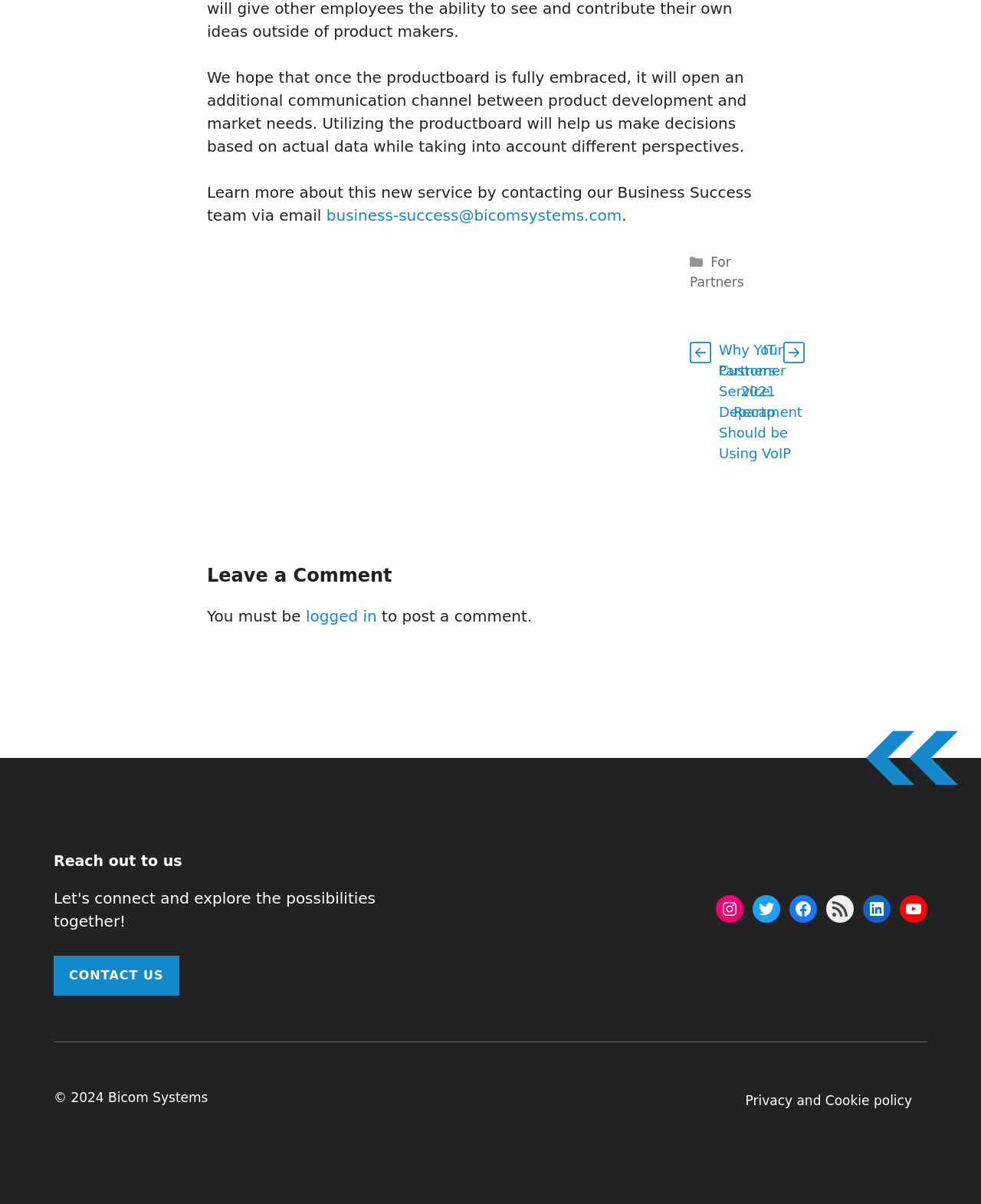What is the topic of the blog post?
Can you provide a detailed and comprehensive answer to the question?

Based on the content of the webpage, specifically the link 'Why Your Customer Service Department Should be Using VoIP', it can be inferred that the topic of the blog post is related to customer service.